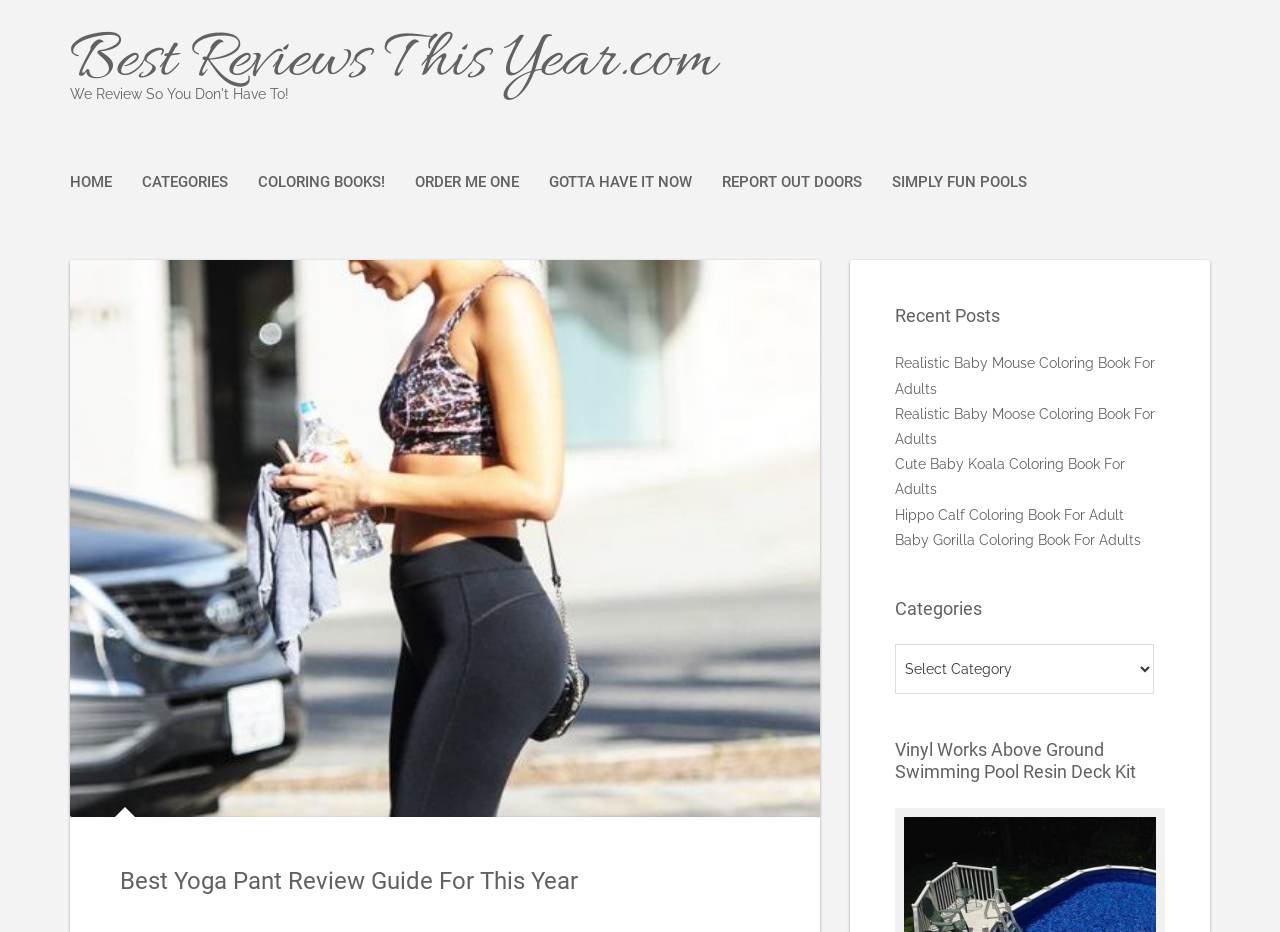Can you give a comprehensive explanation to the question given the content of the image?
What is the main topic of this webpage?

Based on the webpage's title and content, it appears to be a review guide for yoga pants, providing information to help users make an informed decision.